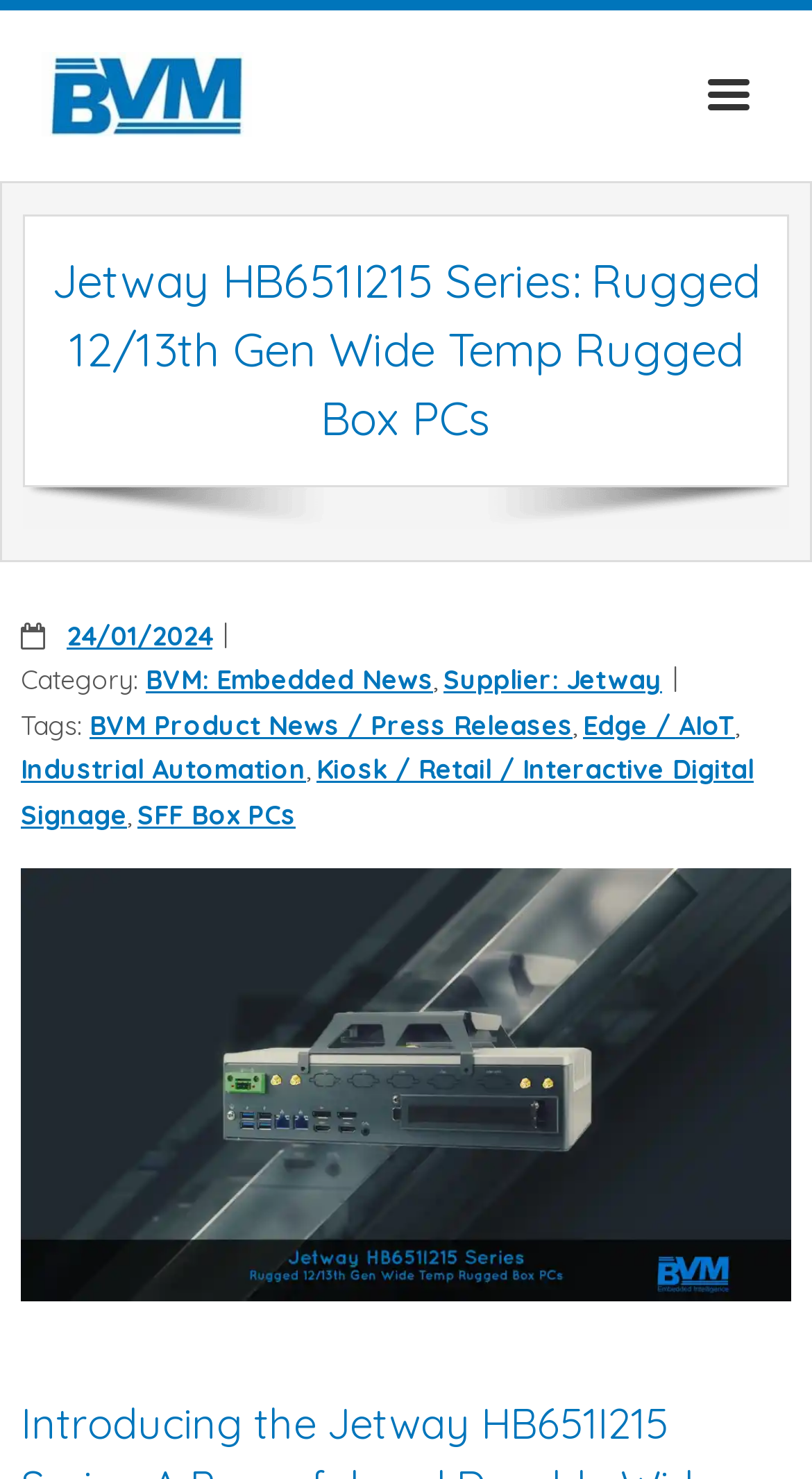Find and specify the bounding box coordinates that correspond to the clickable region for the instruction: "Read the Privacy policy".

None